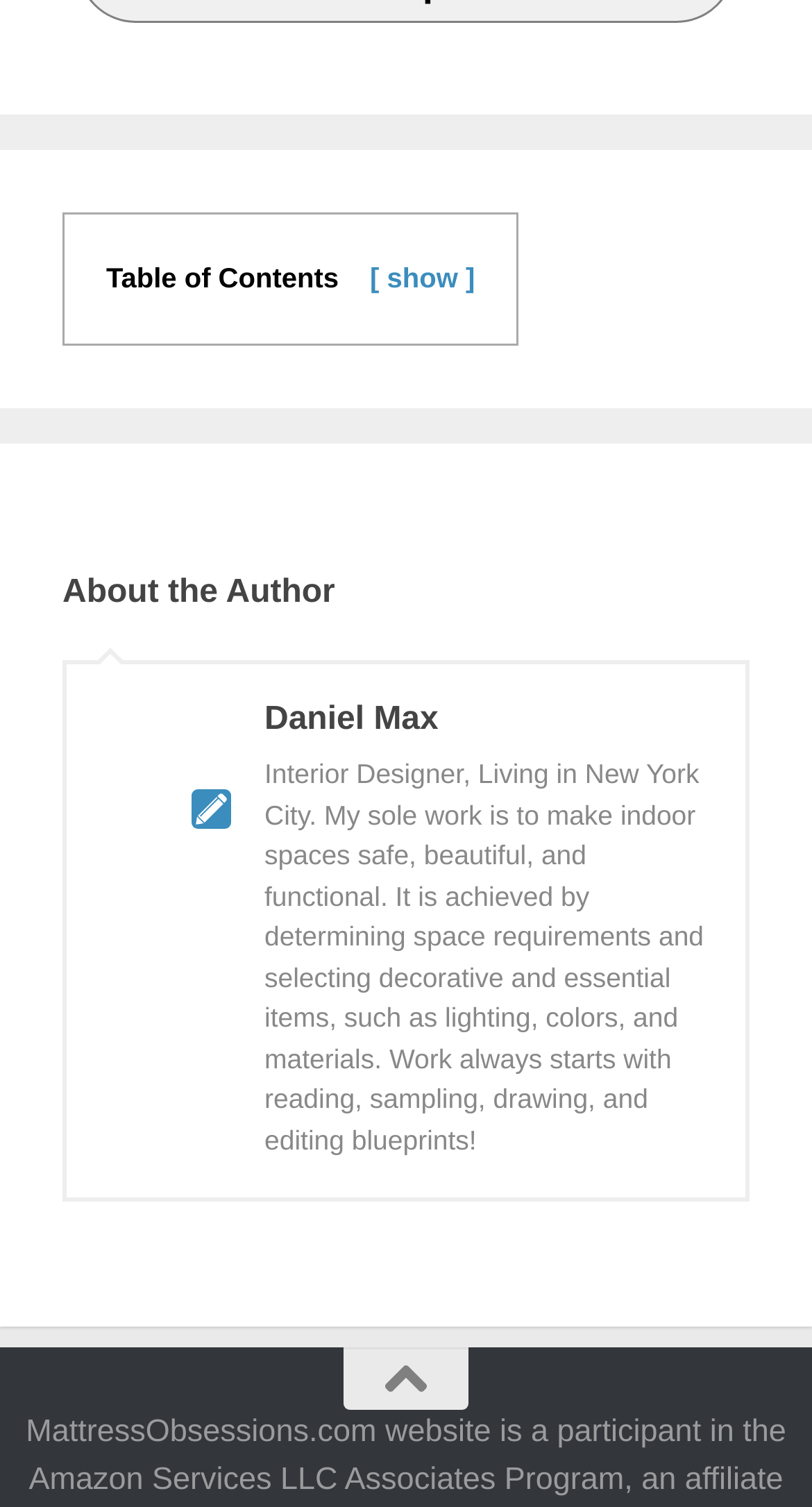Please respond to the question using a single word or phrase:
How many columns are in the table?

4